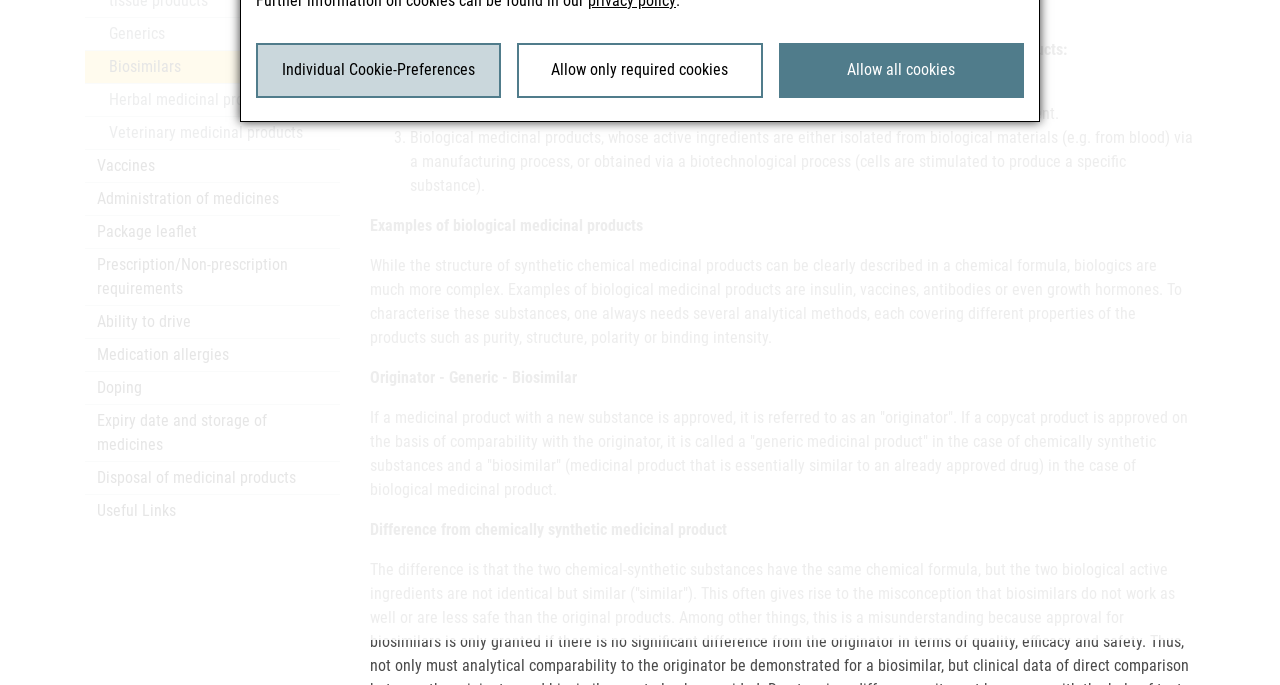Identify the bounding box for the UI element specified in this description: "Doping". The coordinates must be four float numbers between 0 and 1, formatted as [left, top, right, bottom].

[0.066, 0.543, 0.266, 0.59]